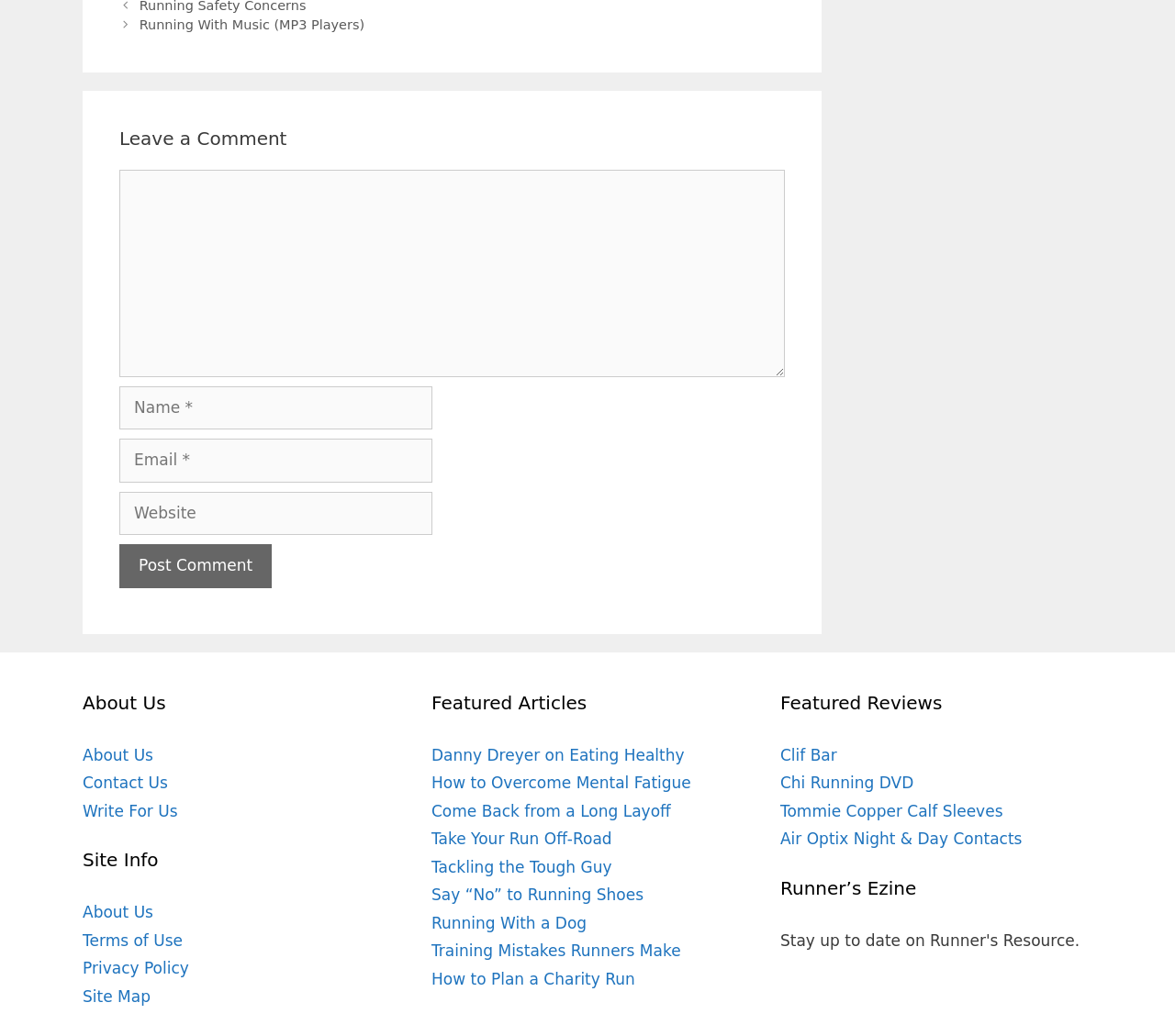Look at the image and write a detailed answer to the question: 
What is the purpose of the comment section?

The comment section is designed for users to leave a comment, which is indicated by the heading 'Leave a Comment' and the required text boxes for 'Comment', 'Name', and 'Email'.